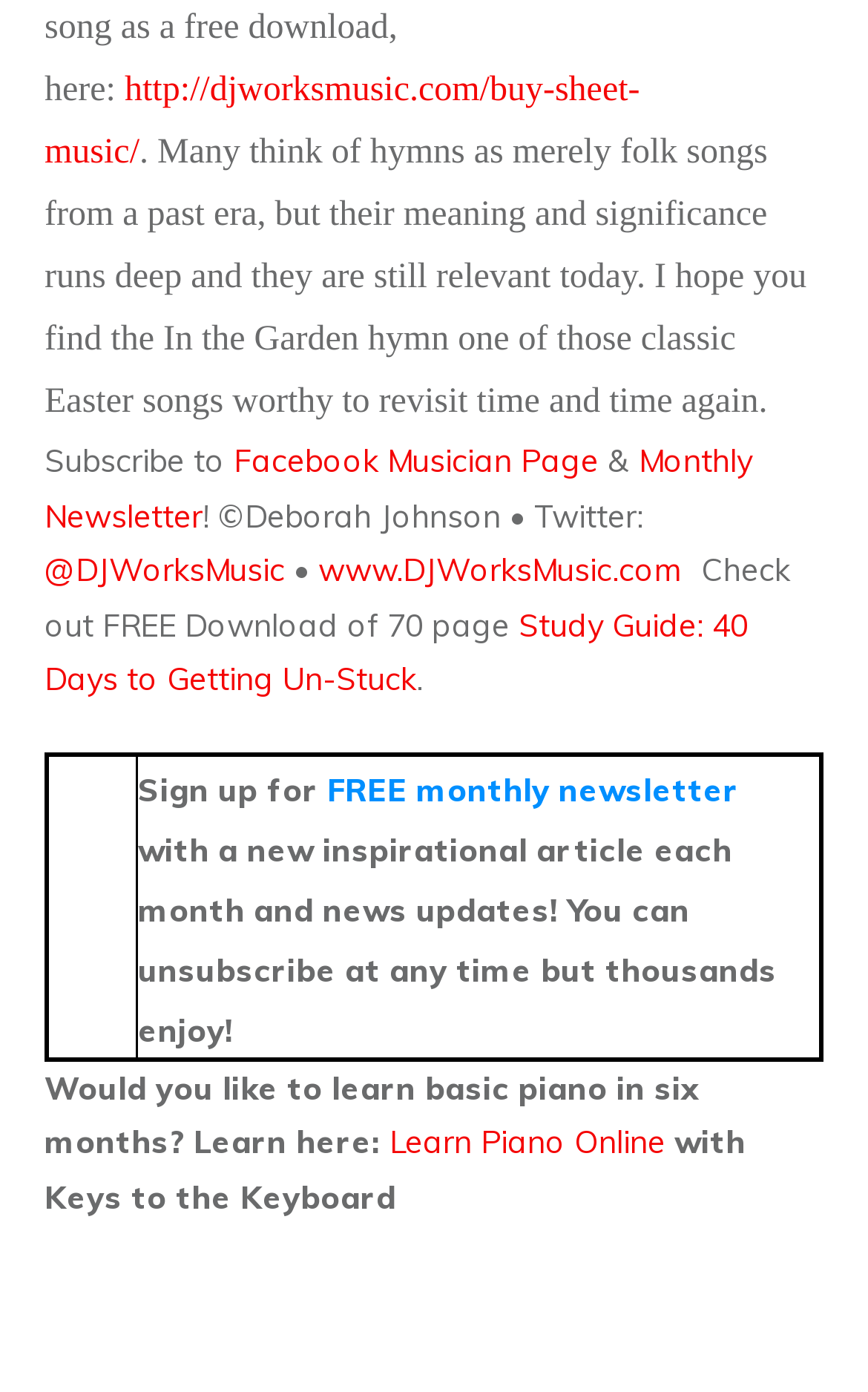Locate the bounding box coordinates of the clickable region to complete the following instruction: "Subscribe to Facebook Musician Page."

[0.269, 0.317, 0.69, 0.346]